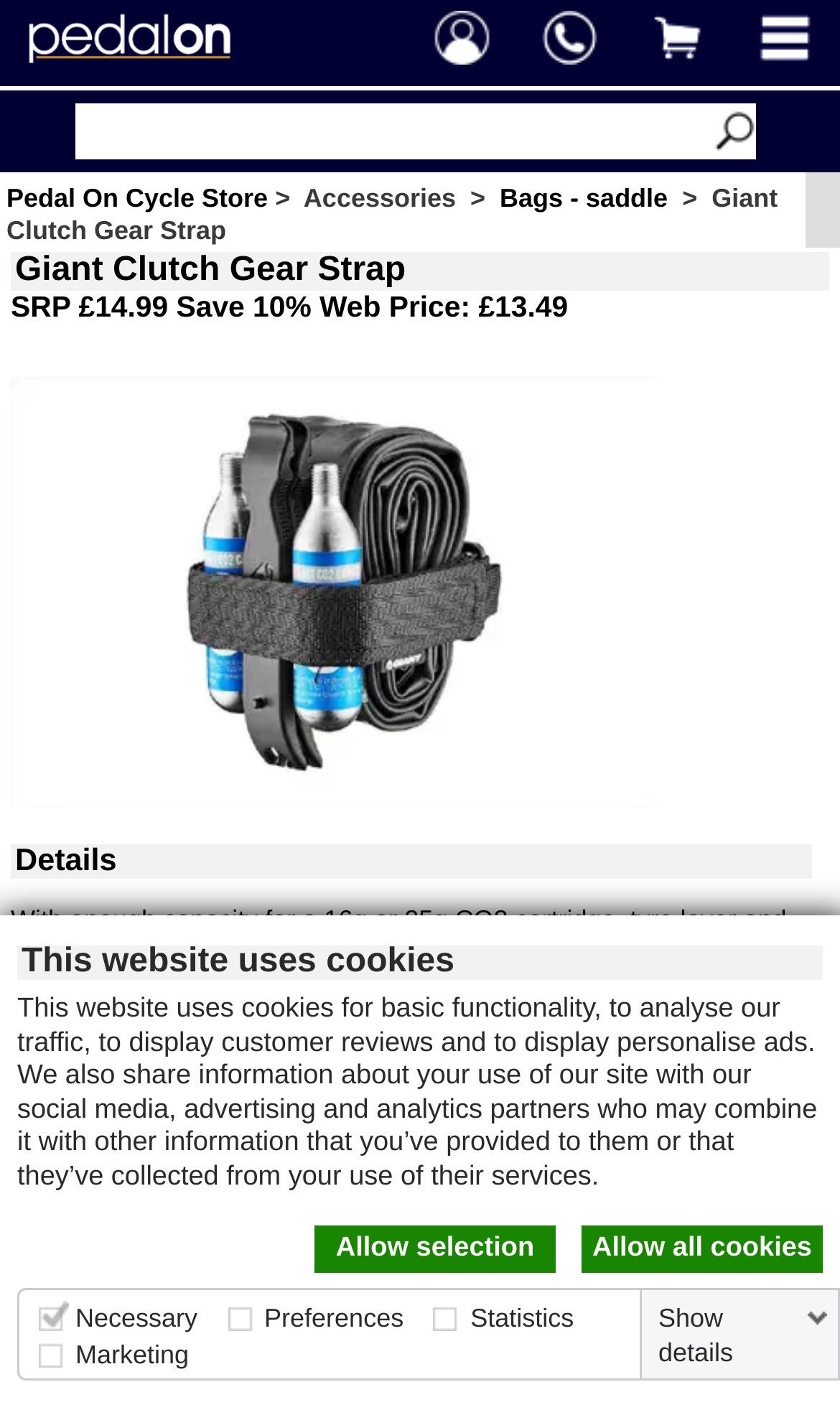Generate a comprehensive description of the contents of the webpage.

This webpage is about a product called the Giant Clutch Gear Strap, which is a bike accessory. At the top of the page, there is a notification about the website using cookies, with a brief description of how they are used. Below this, there is a table with checkboxes for selecting cookie preferences, including necessary, preferences, statistics, and marketing.

On the top left, there is a logo of Pedal On Cycle Store, with a link to the store's homepage. Next to it, there are several icons, including a mobile menu, a shopping cart, a phone, and a login button.

In the center of the page, there is a search bar where users can input keywords to search for products. Below the search bar, there is a breadcrumb navigation showing the product category, which is Accessories > Bags - saddle > Giant Clutch Gear Strap.

The main product information is displayed below, with a heading that reads "Giant Clutch Gear Strap". The product has a discounted price of £13.49, with a saving of 10% from the original price of £14.99. There is a link to the product details, and an image of the product is displayed on the right side.

Below the product information, there are three sections: Details, Features, and Specifications. The Details section provides a brief description of the product, which is a frame strap that can carry a CO2 cartridge, tyre lever, and an inner tube. The Features section lists the product's features, including its 1" width, heavy-duty Bartack, and machine washable design. The Specifications section provides detailed information about the product, including its tool storage capacity, sizes, and colors.

Overall, the webpage is focused on providing product information and allowing users to purchase the Giant Clutch Gear Strap.